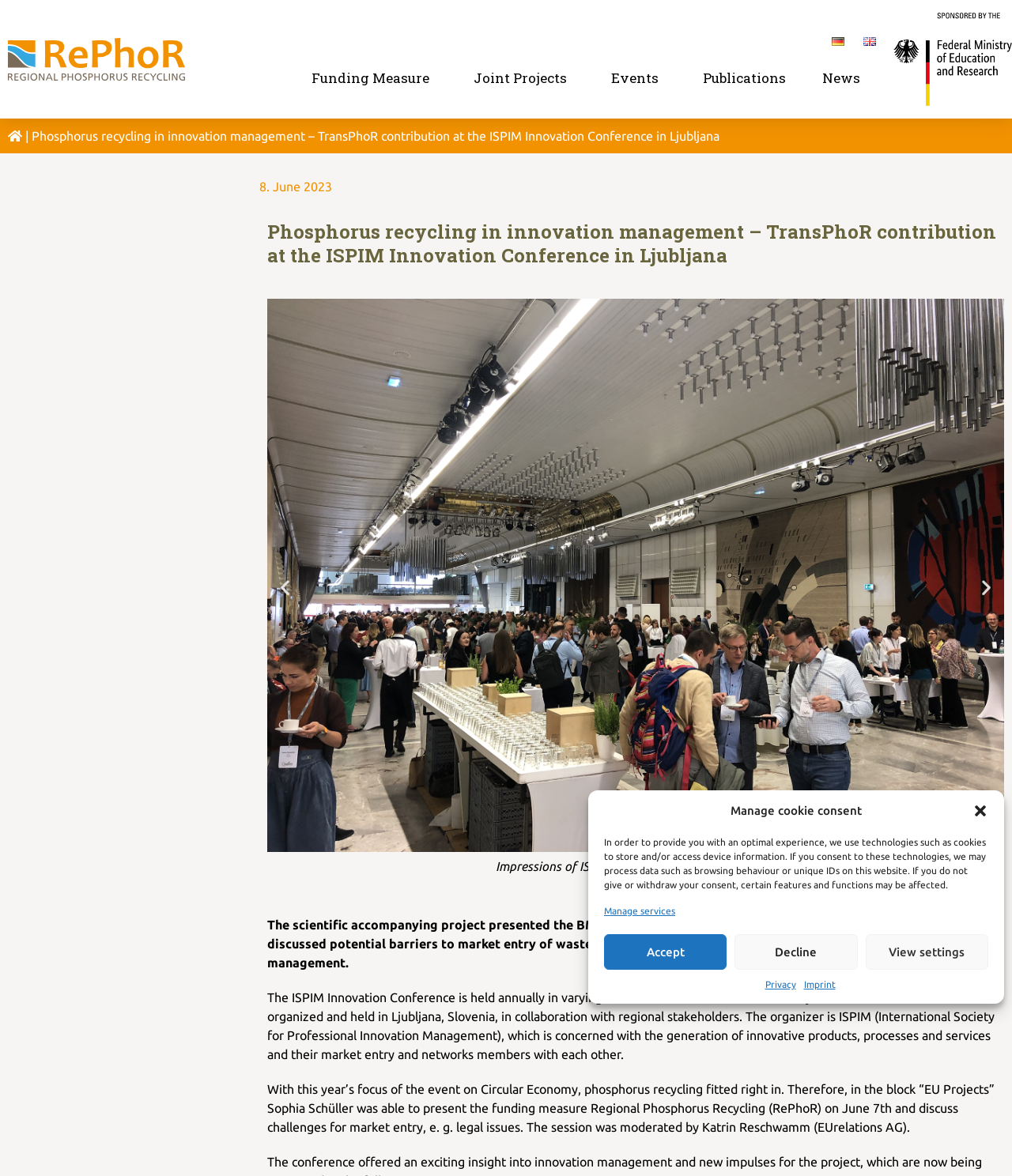Identify the bounding box coordinates of the clickable region necessary to fulfill the following instruction: "Visit the website of The New Penguin Times". The bounding box coordinates should be four float numbers between 0 and 1, i.e., [left, top, right, bottom].

None